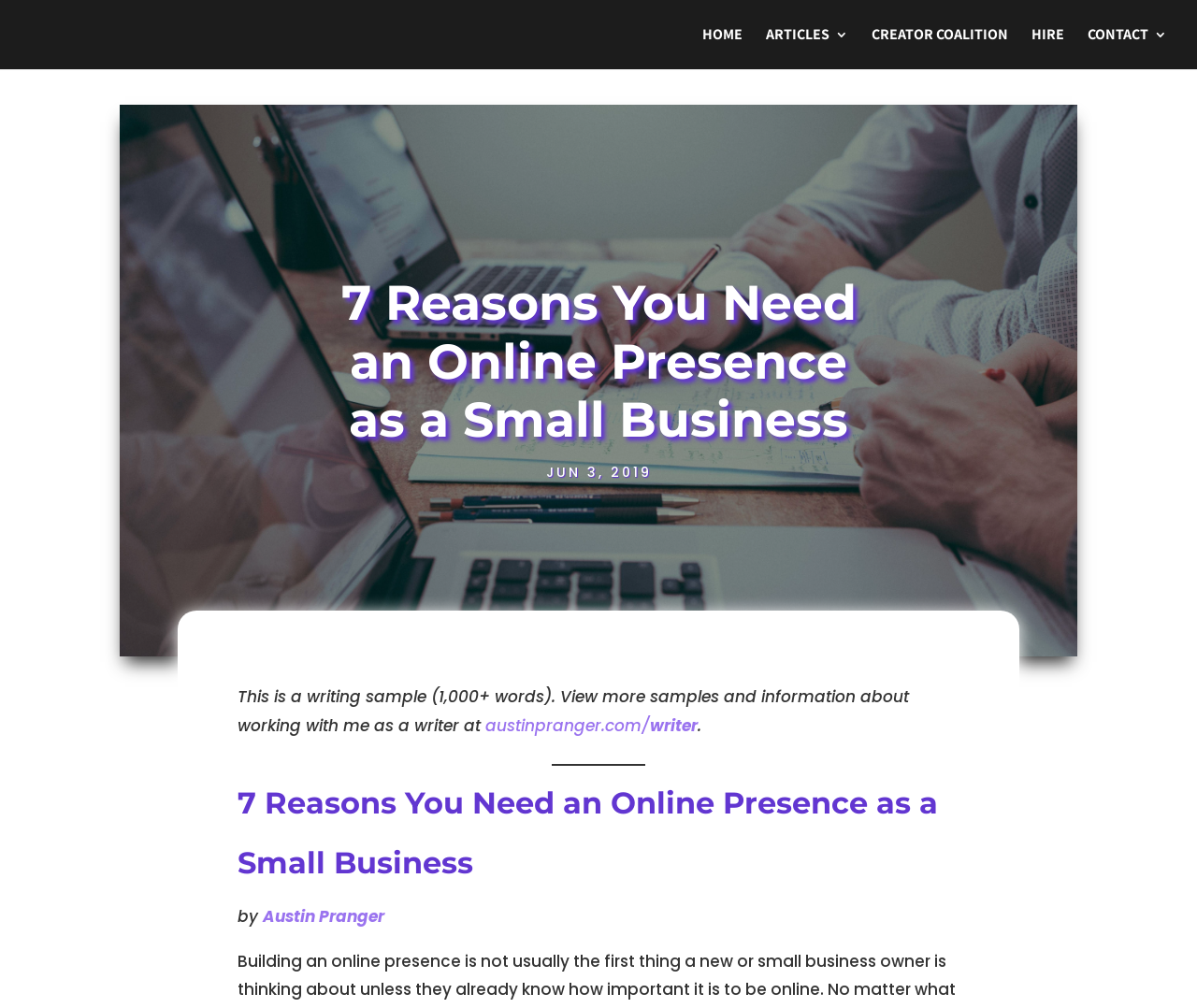Identify the bounding box coordinates for the element you need to click to achieve the following task: "read articles". Provide the bounding box coordinates as four float numbers between 0 and 1, in the form [left, top, right, bottom].

[0.64, 0.028, 0.709, 0.055]